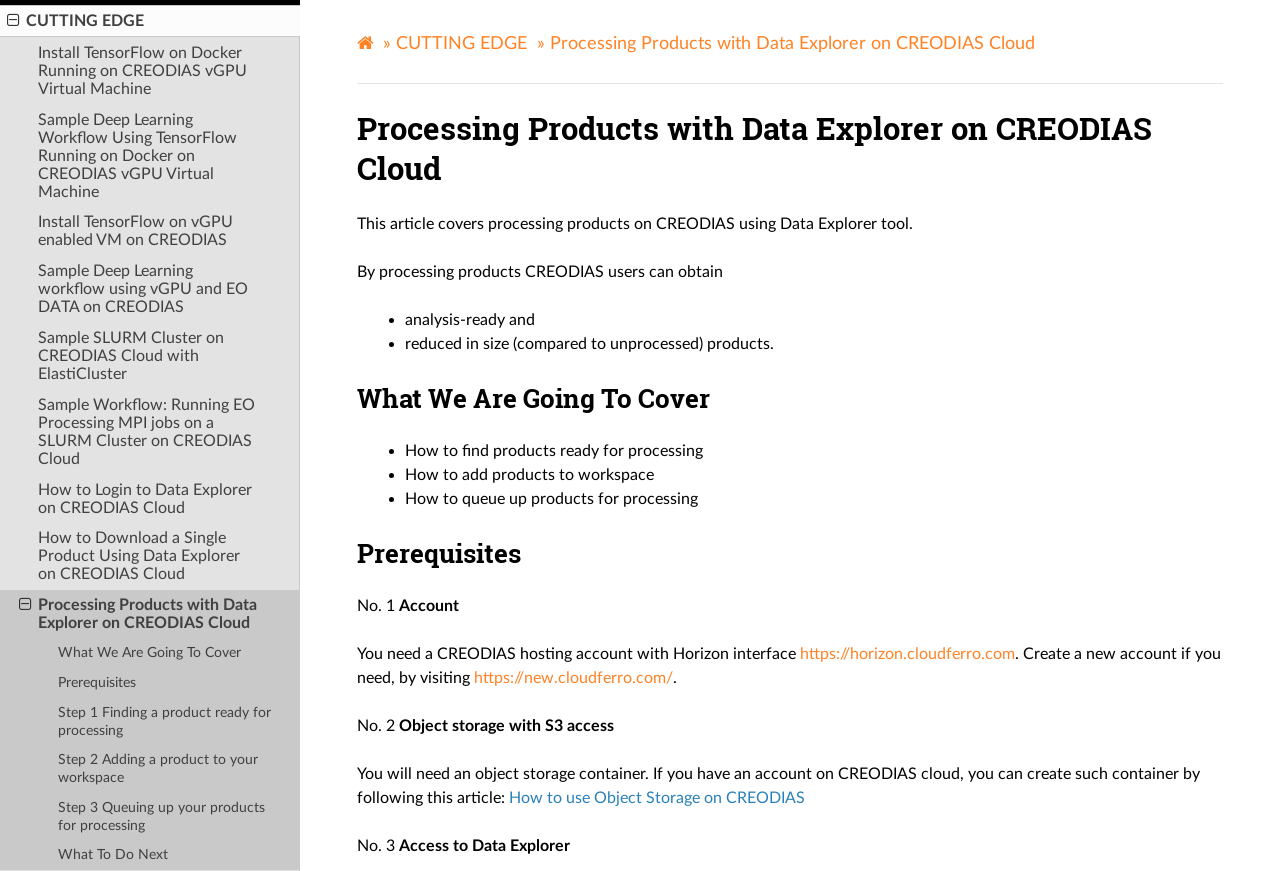Pinpoint the bounding box coordinates for the area that should be clicked to perform the following instruction: "Click on 'Prerequisites'".

[0.0, 0.767, 0.234, 0.801]